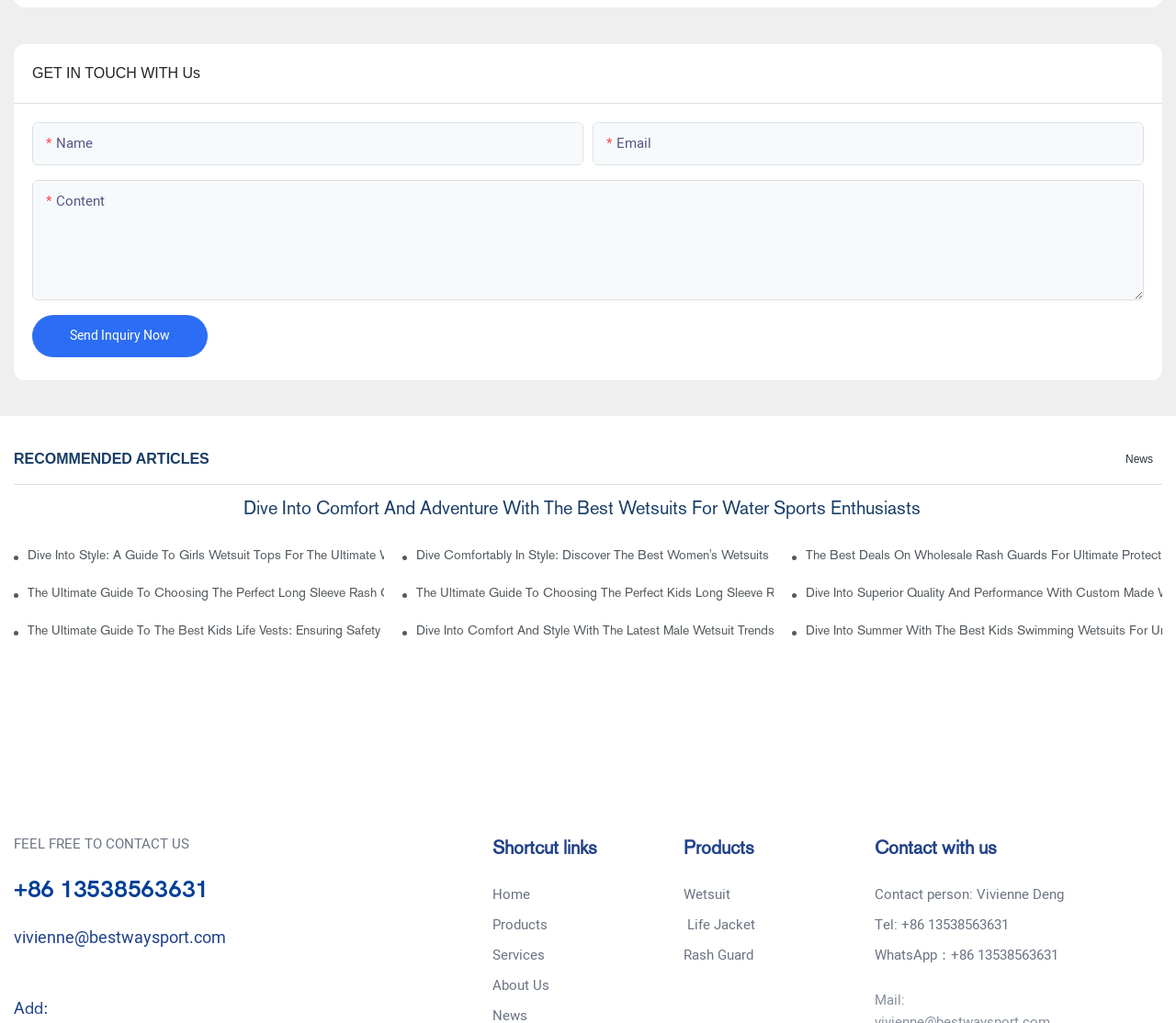Given the element description, predict the bounding box coordinates in the format (top-left x, top-left y, bottom-right x, bottom-right y). Make sure all values are between 0 and 1. Here is the element description: parent_node: Name name="contacts" placeholder="name"

[0.027, 0.12, 0.496, 0.162]